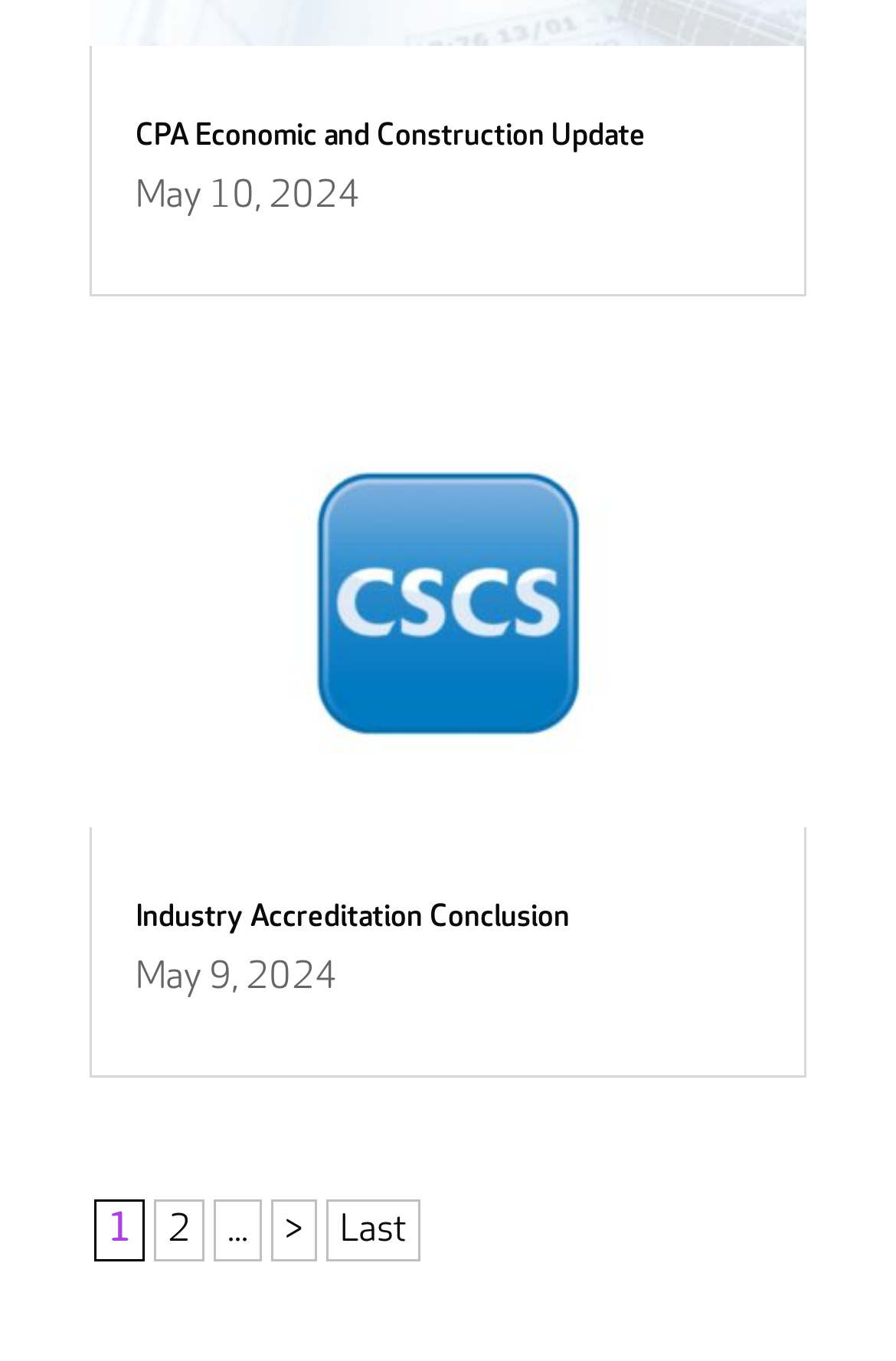What is the purpose of the '>' symbol?
From the details in the image, provide a complete and detailed answer to the question.

I found the '>' symbol next to the 'Next Page' link, which suggests that it is used for pagination purposes, likely indicating that there are more pages to navigate to.